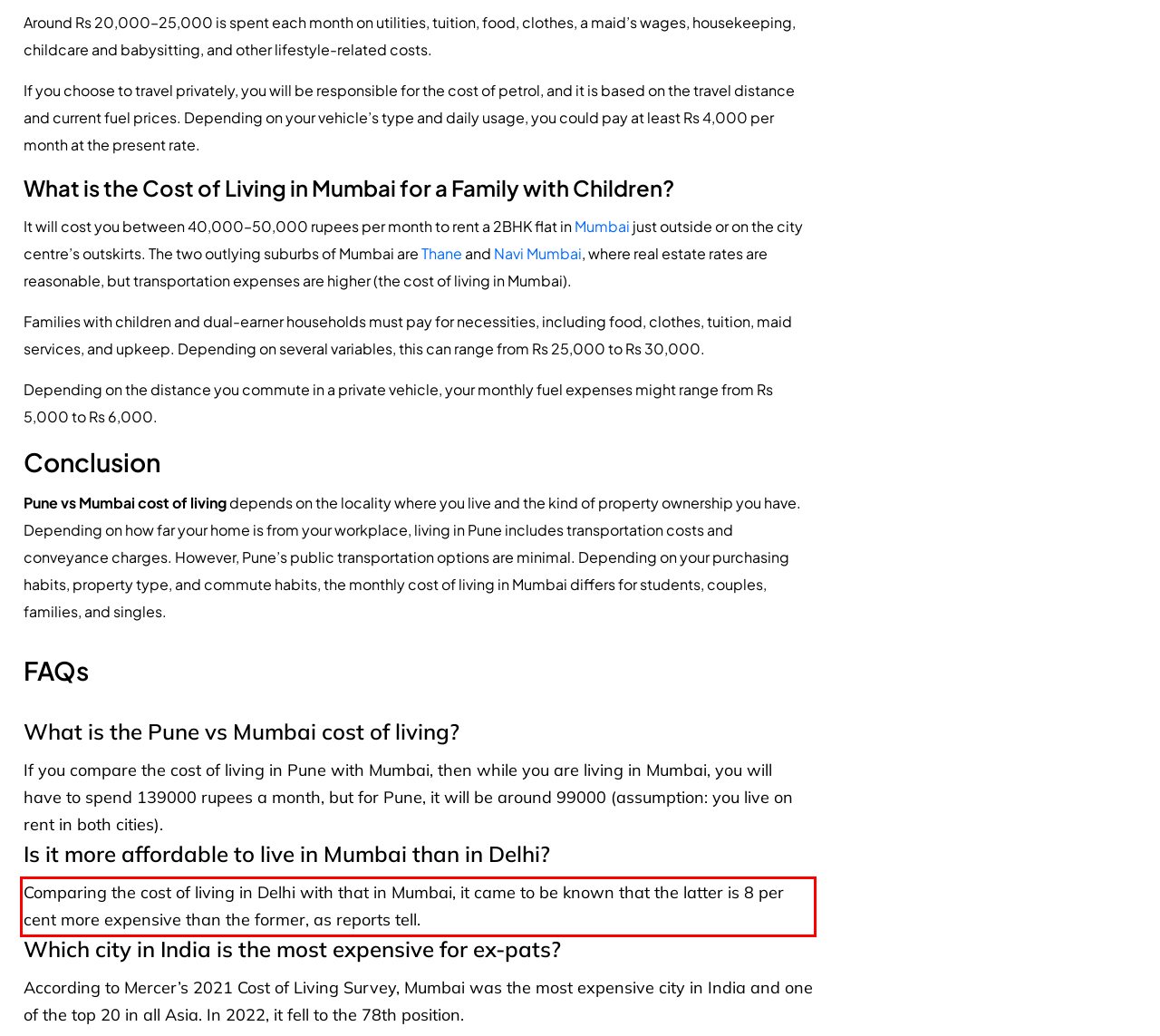Identify the text within the red bounding box on the webpage screenshot and generate the extracted text content.

Comparing the cost of living in Delhi with that in Mumbai, it came to be known that the latter is 8 per cent more expensive than the former, as reports tell.